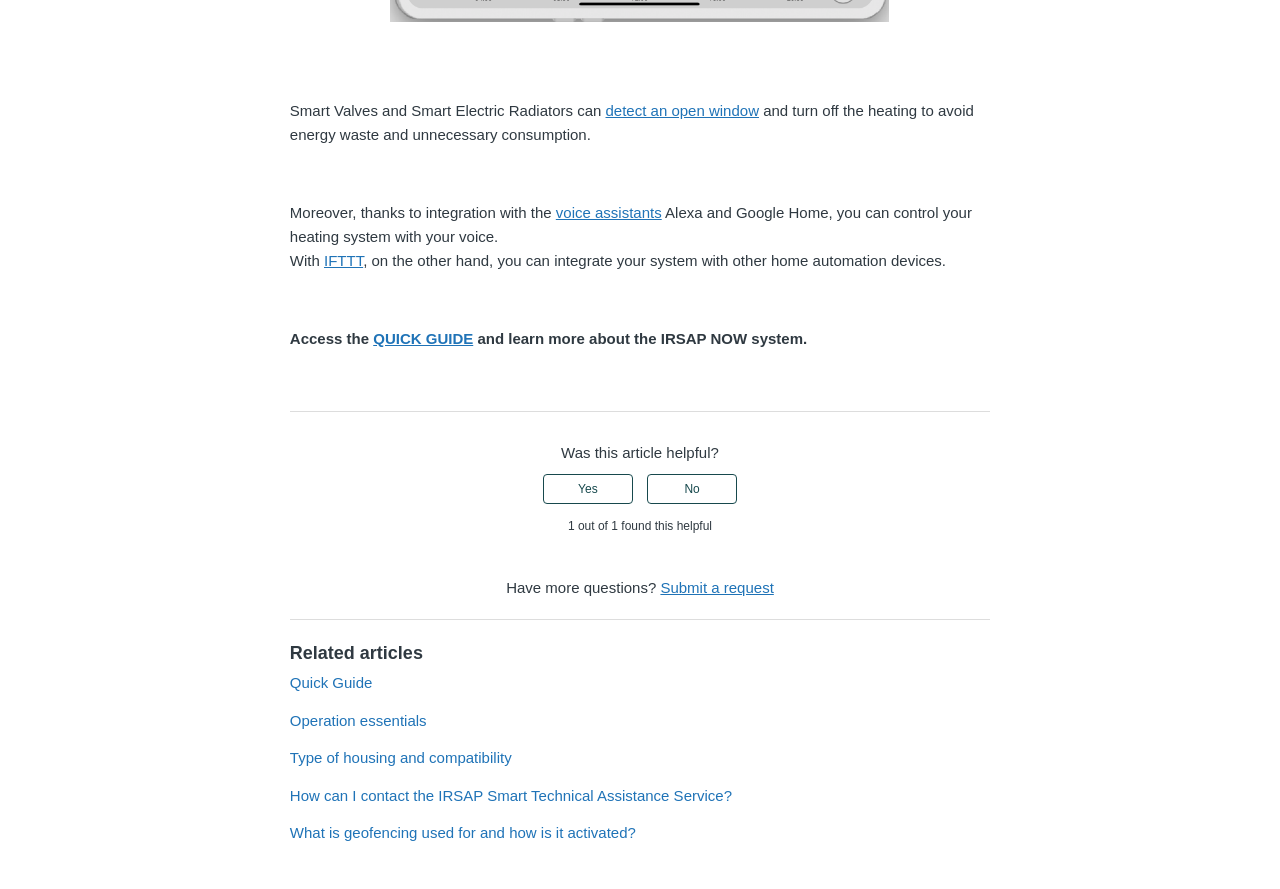Please locate the bounding box coordinates for the element that should be clicked to achieve the following instruction: "Click the link to learn more about voice assistants". Ensure the coordinates are given as four float numbers between 0 and 1, i.e., [left, top, right, bottom].

[0.434, 0.229, 0.517, 0.248]